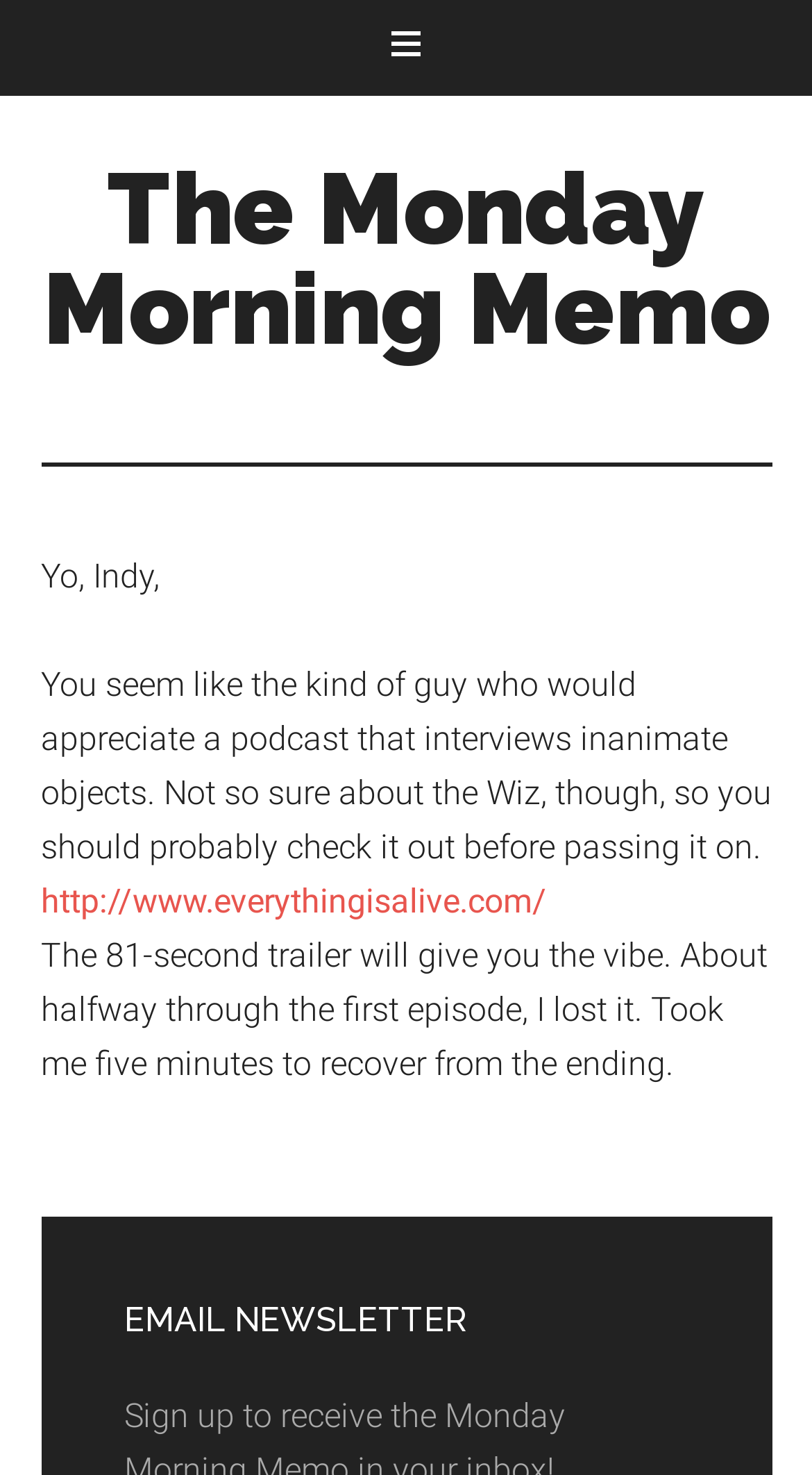What is the podcast about?
Please look at the screenshot and answer in one word or a short phrase.

Inanimate objects